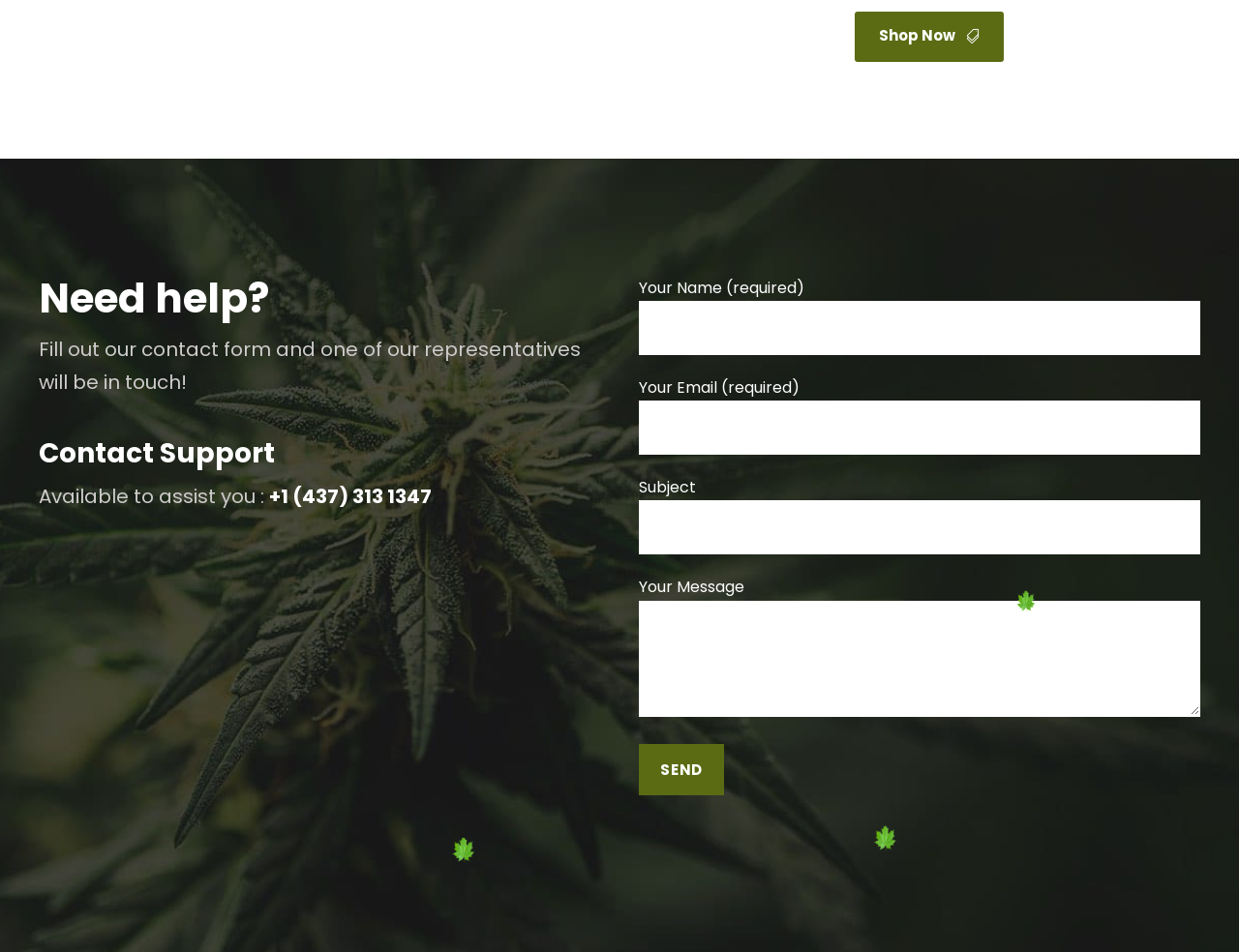From the image, can you give a detailed response to the question below:
What is the text on the 'Send' button?

I found the text on the 'Send' button by looking at the button element, which has a static text 'SEND'.